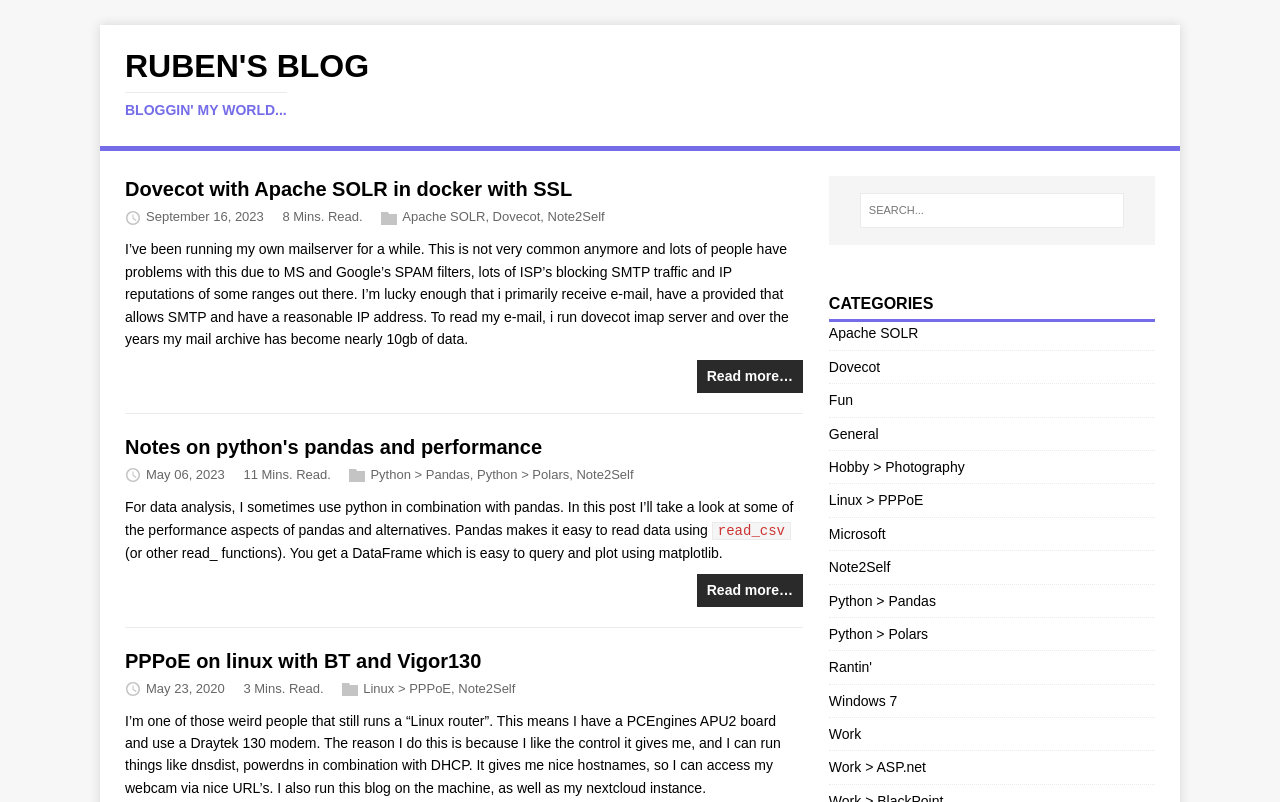Please identify the bounding box coordinates for the region that you need to click to follow this instruction: "Read more about Notes on python's pandas and performance".

[0.544, 0.716, 0.627, 0.756]